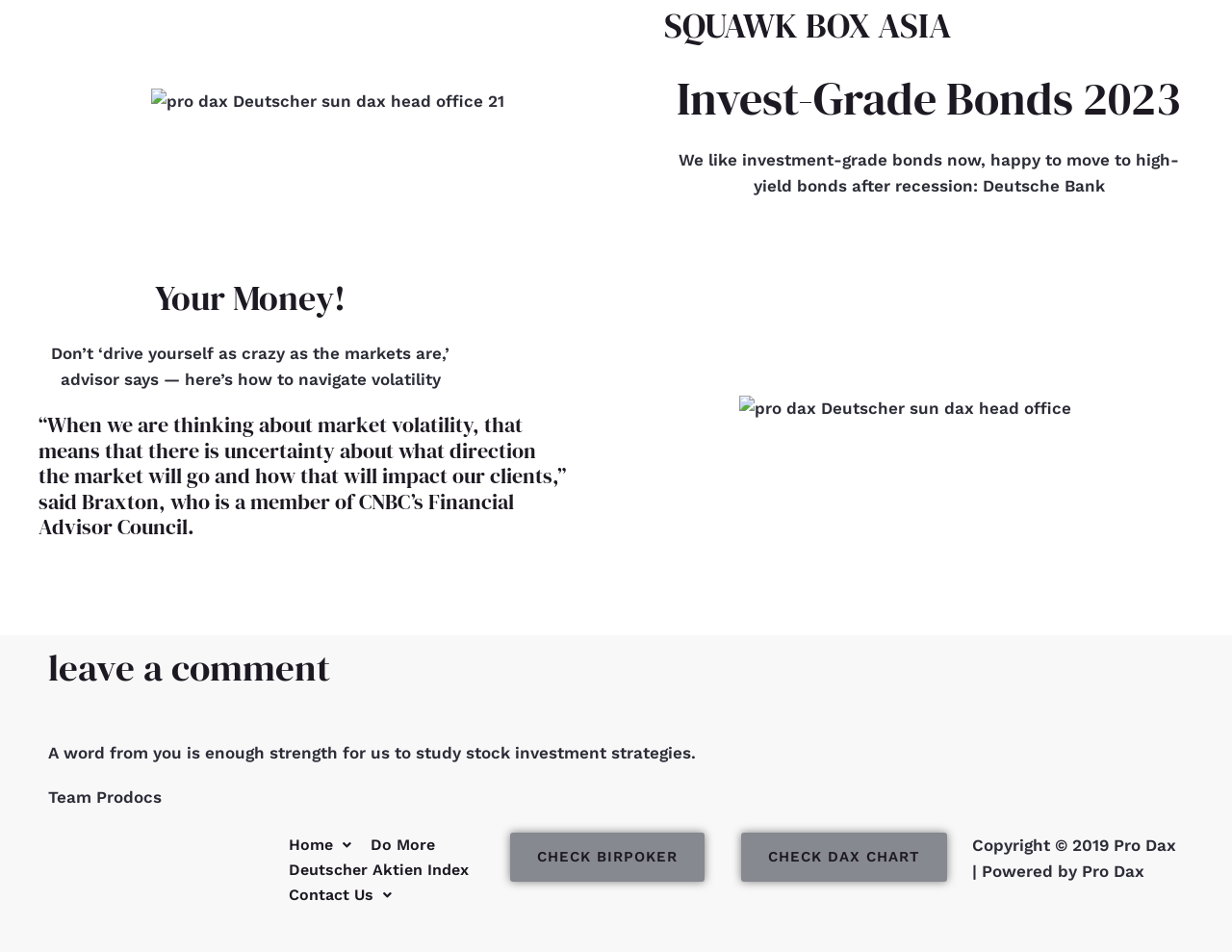Please find the bounding box for the UI component described as follows: "Home".

[0.227, 0.874, 0.293, 0.901]